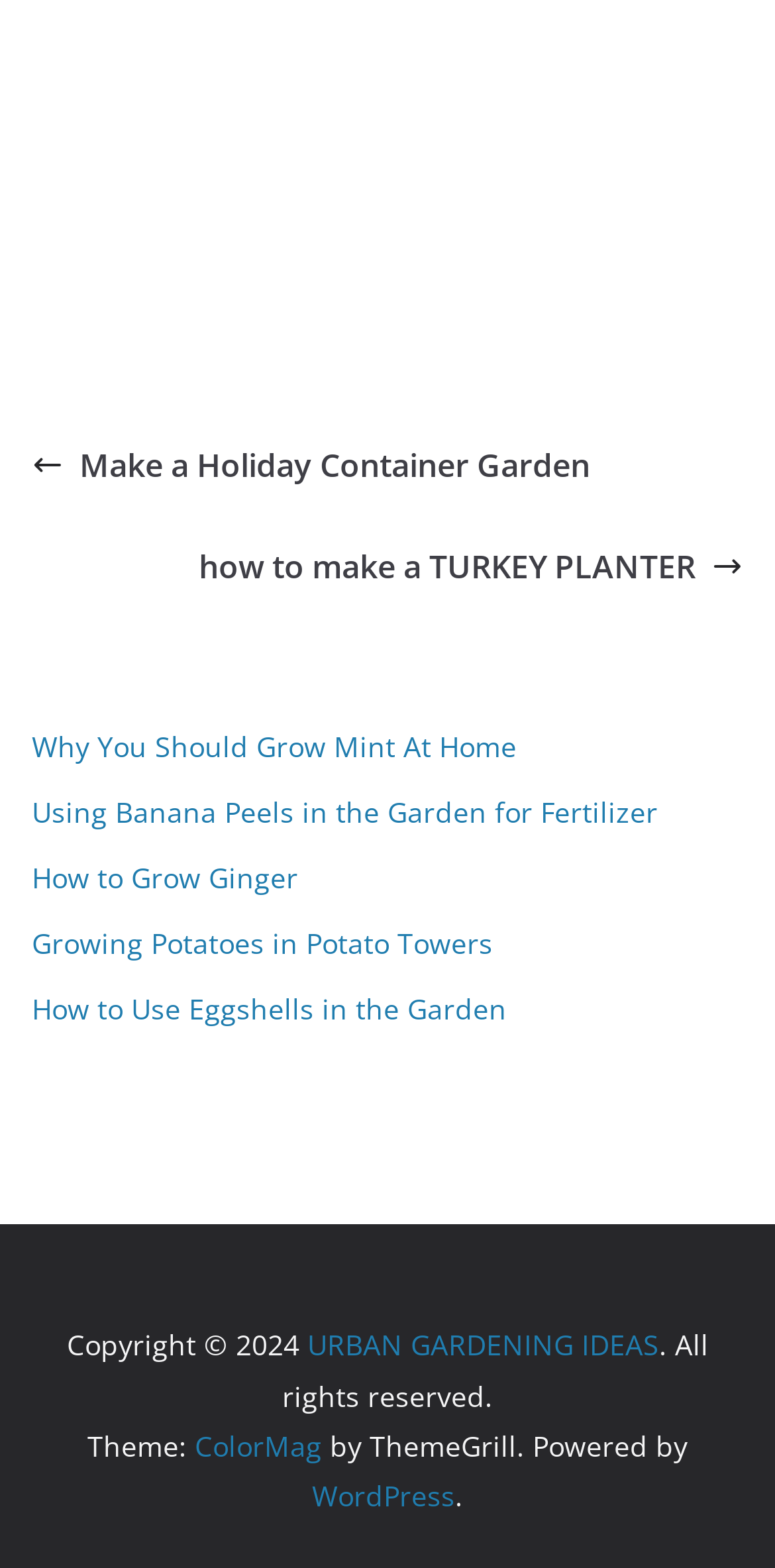Determine the bounding box coordinates in the format (top-left x, top-left y, bottom-right x, bottom-right y). Ensure all values are floating point numbers between 0 and 1. Identify the bounding box of the UI element described by: URBAN GARDENING IDEAS

[0.396, 0.846, 0.85, 0.87]